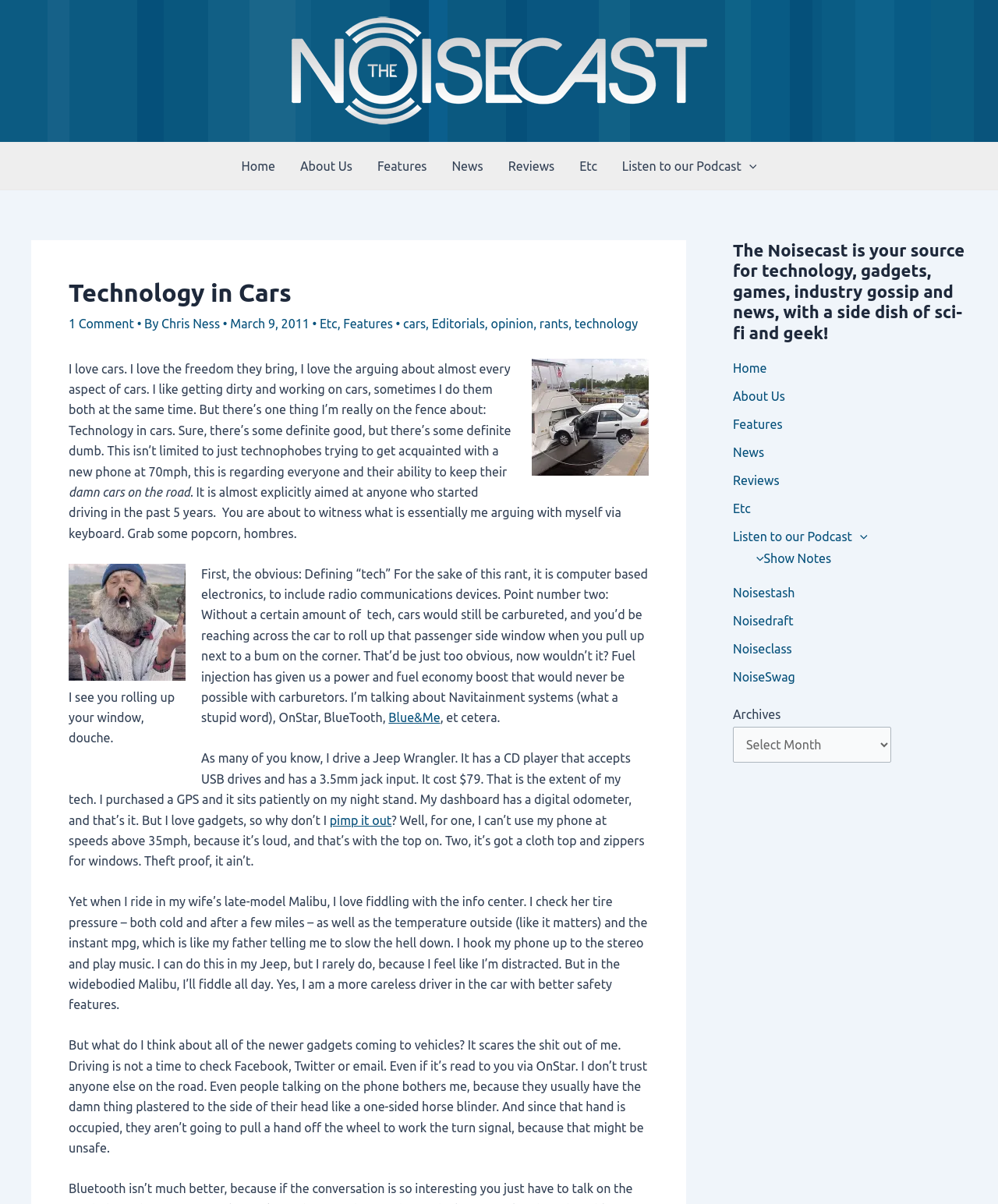Predict the bounding box of the UI element based on this description: "Listen to our Podcast".

[0.734, 0.44, 0.869, 0.451]